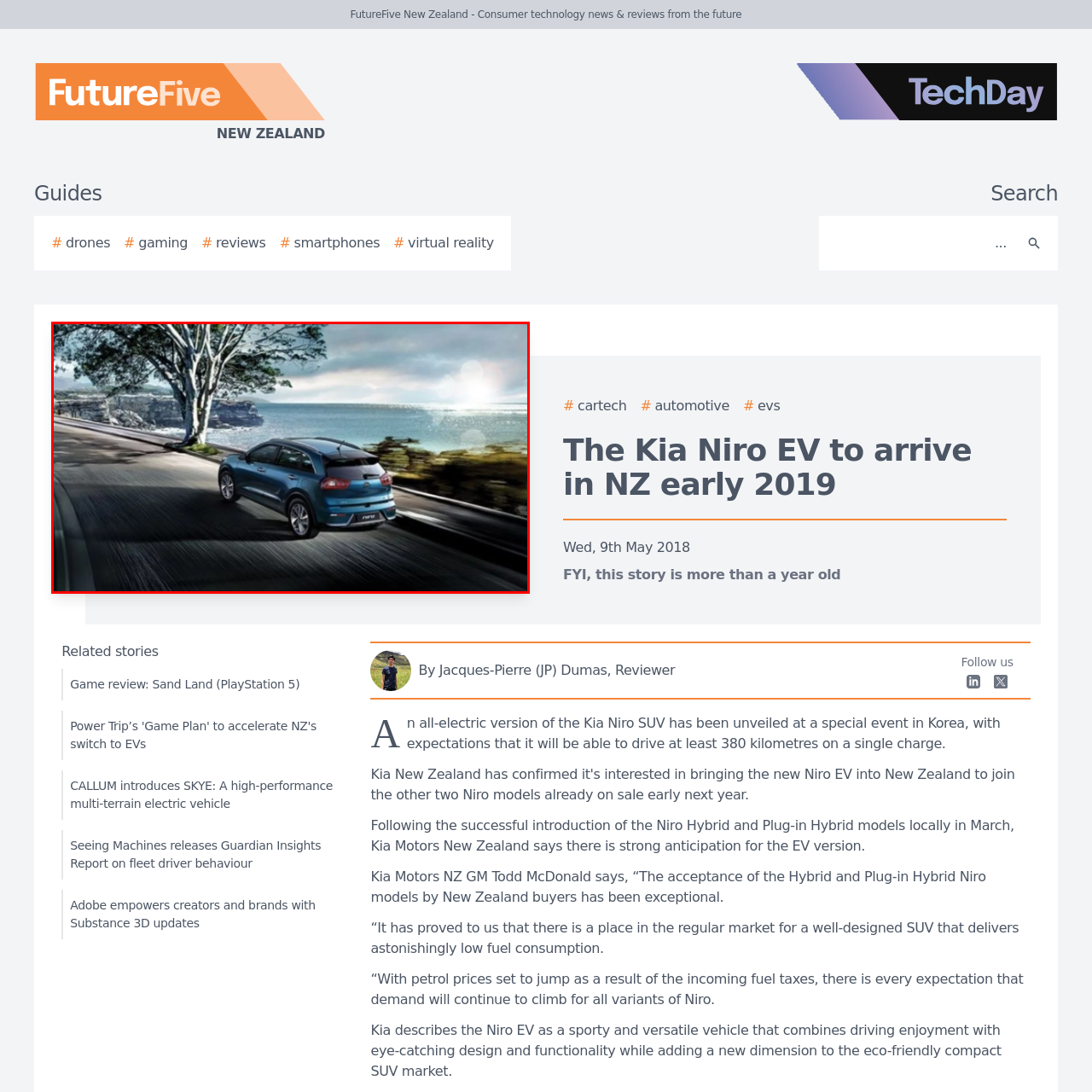What is the color of the vehicle?  
Study the image enclosed by the red boundary and furnish a detailed answer based on the visual details observed in the image.

The caption highlights the vehicle's stylish design and vibrant blue color, indicating that the vehicle is depicted in a blue color.